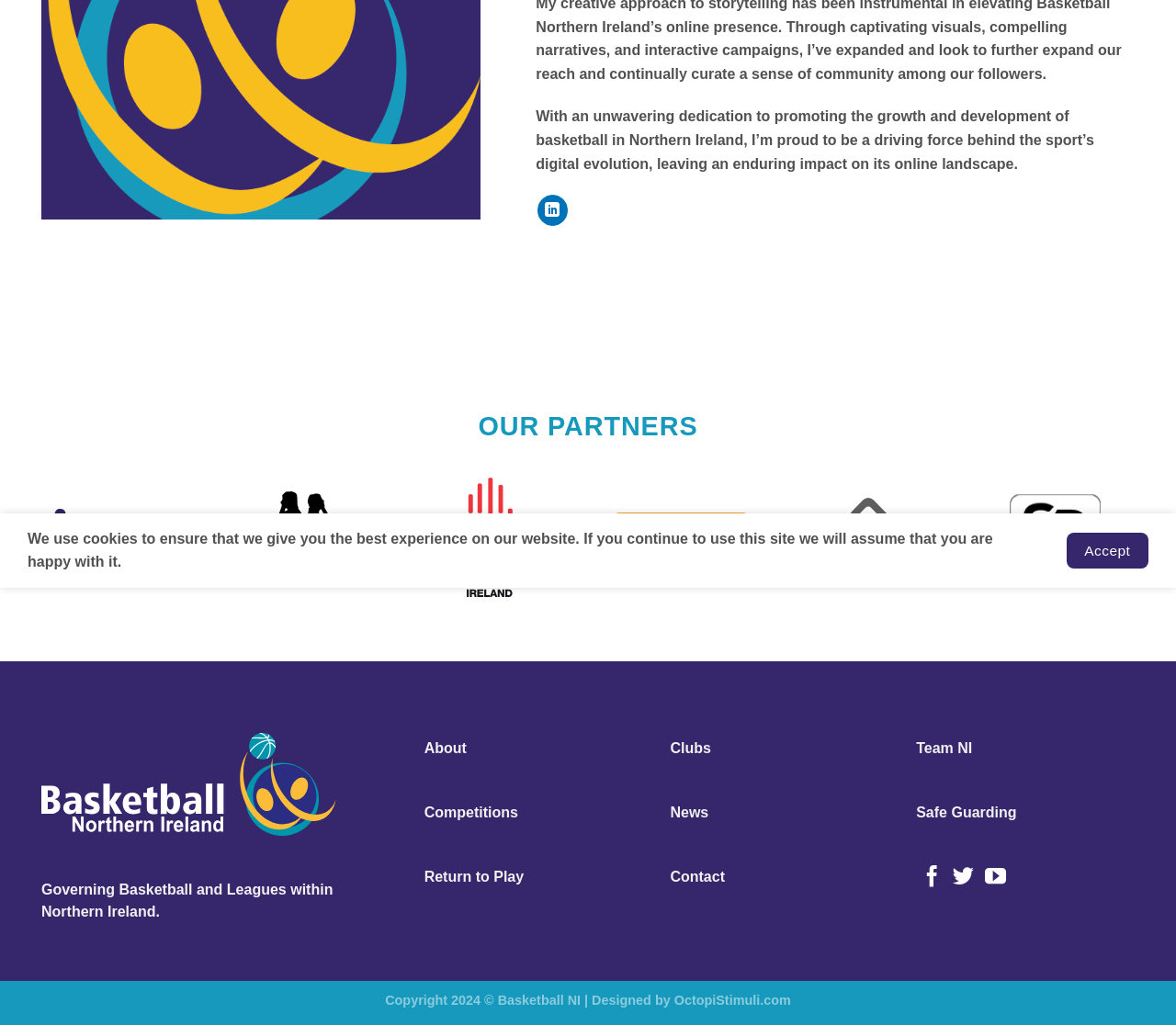Identify and provide the bounding box for the element described by: "Safe Guarding".

[0.779, 0.777, 0.965, 0.813]